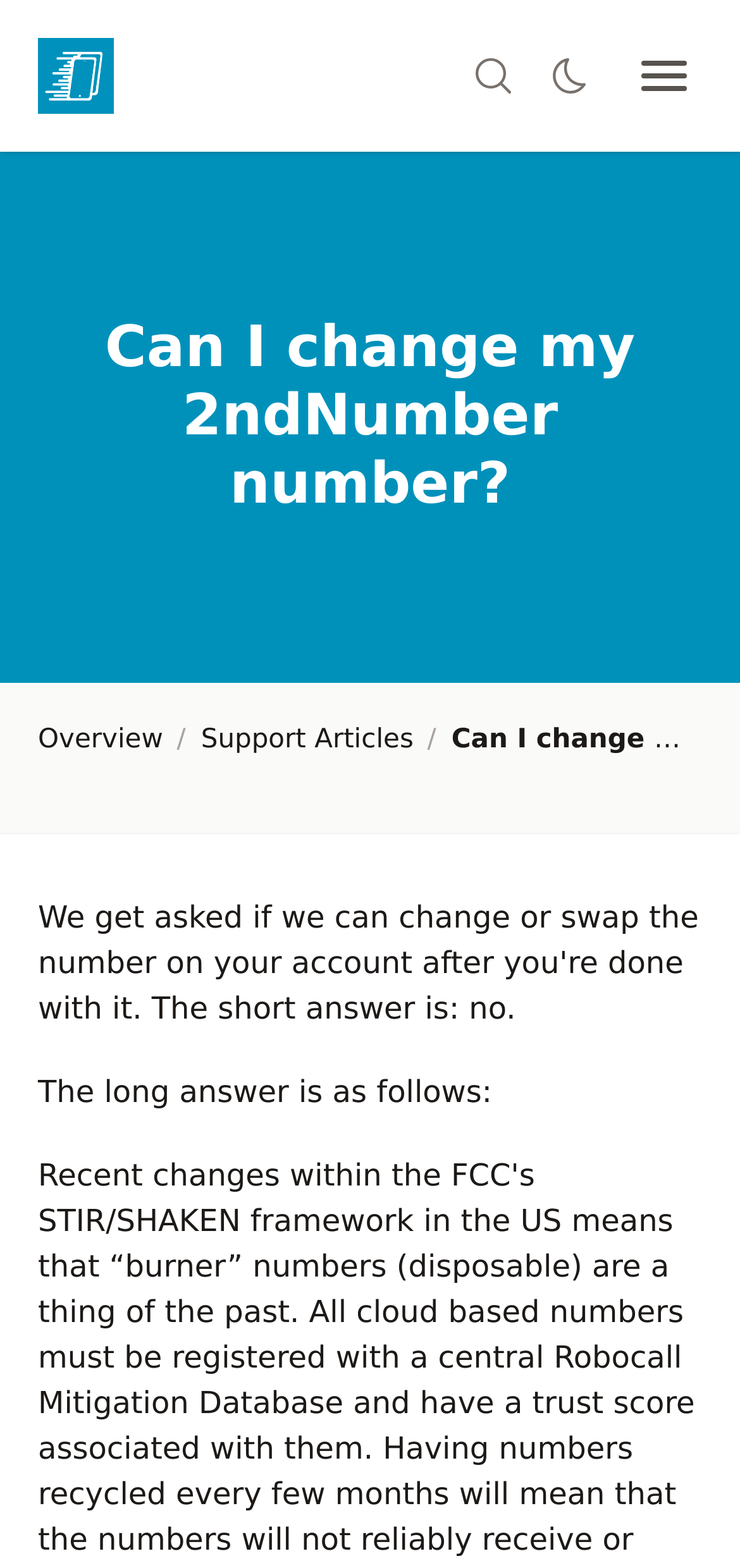Provide a one-word or short-phrase response to the question:
What is the logo of this knowledgebase?

2ndNumber